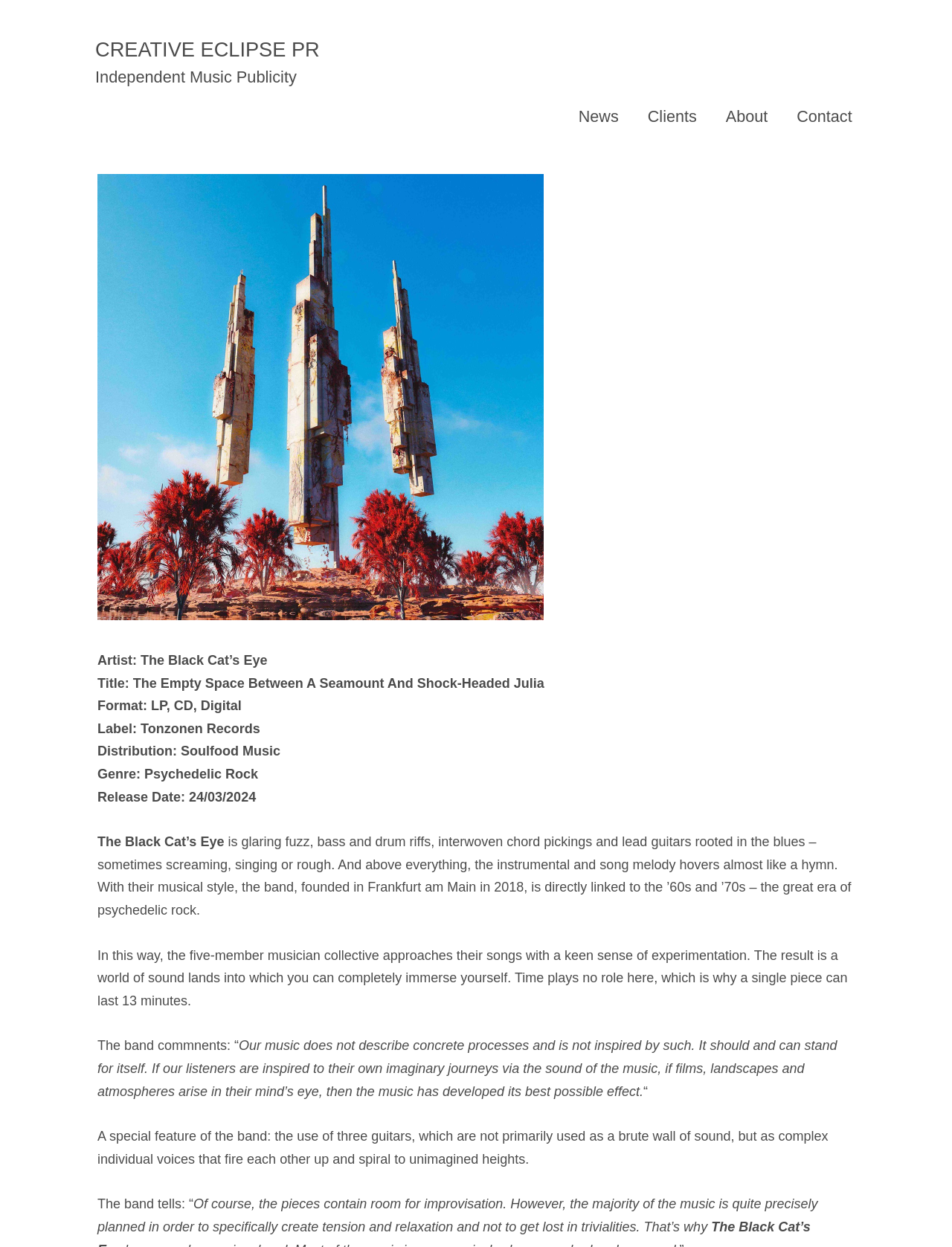Give a one-word or one-phrase response to the question: 
How many guitars are used by the band?

Three